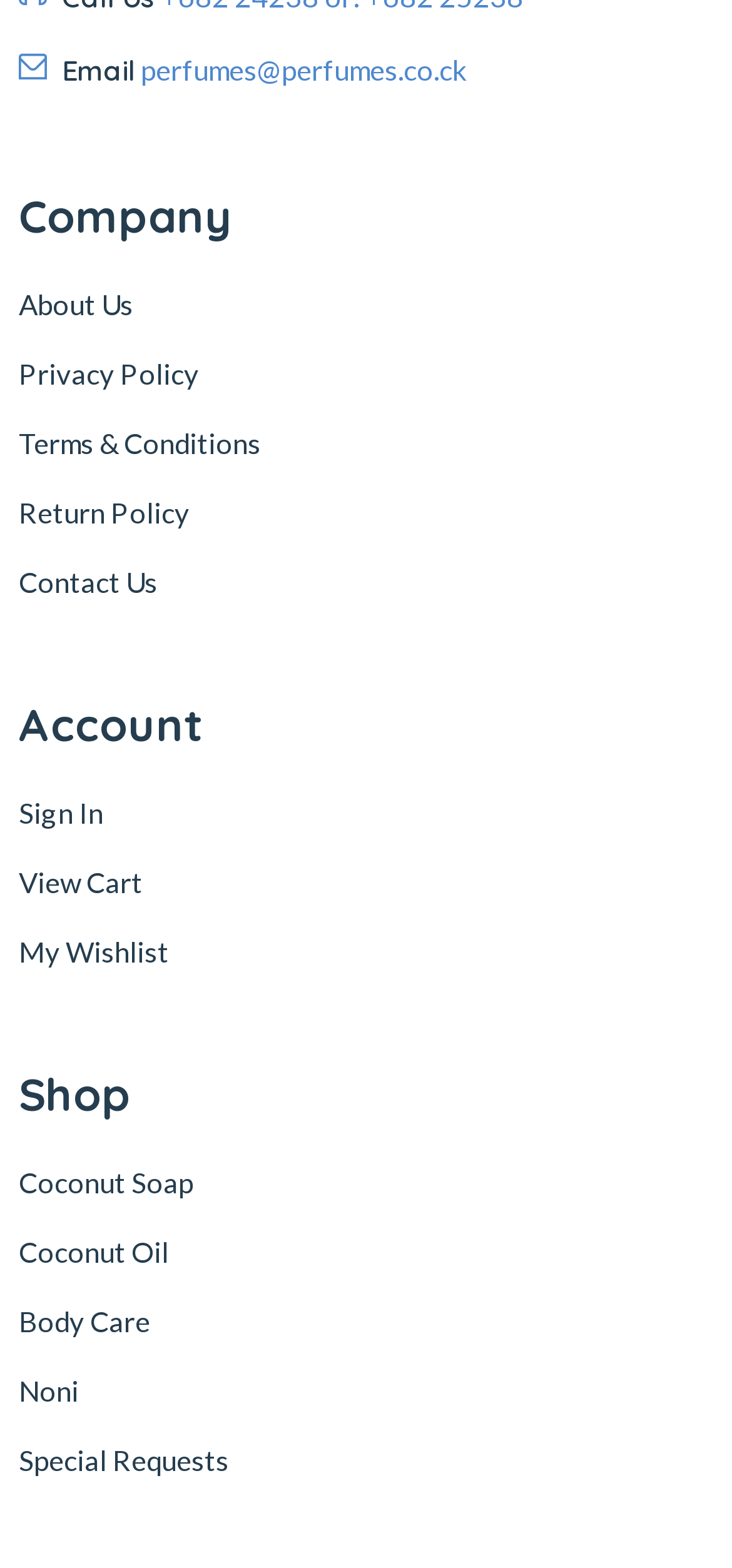What is the category of products below 'Body Care'?
Provide a short answer using one word or a brief phrase based on the image.

Noni